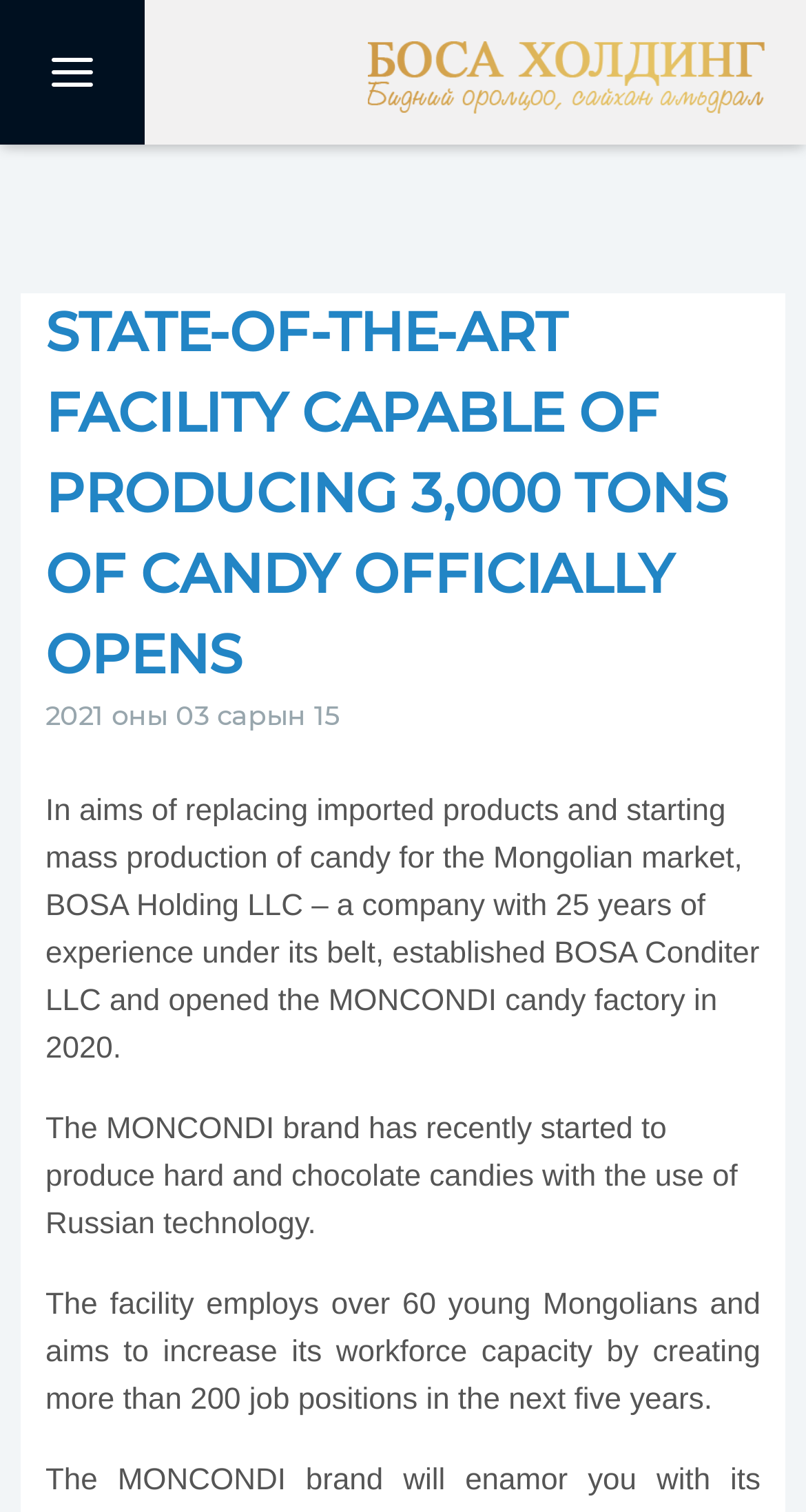Explain in detail what you observe on this webpage.

The webpage is about BOSA Holding LLC, a company that has opened a state-of-the-art candy production facility. At the top left corner, there is a button with an icon. Next to it, on the top right corner, there is a link. Below the button, there is a heading that reads "STATE-OF-THE-ART FACILITY CAPABLE OF PRODUCING 3,000 TONS OF CANDY OFFICIALLY OPENS". 

Underneath the heading, there is a date "2021 оны 03 сарын 15" (March 15, 2021). Below the date, there are three paragraphs of text. The first paragraph explains that BOSA Holding LLC established BOSA Conditer LLC and opened the MONCONDI candy factory in 2020 to replace imported products and start mass production of candy for the Mongolian market. 

The second paragraph states that the MONCONDI brand has started producing hard and chocolate candies using Russian technology. The third paragraph mentions that the facility employs over 60 young Mongolians and aims to increase its workforce capacity by creating more than 200 job positions in the next five years.